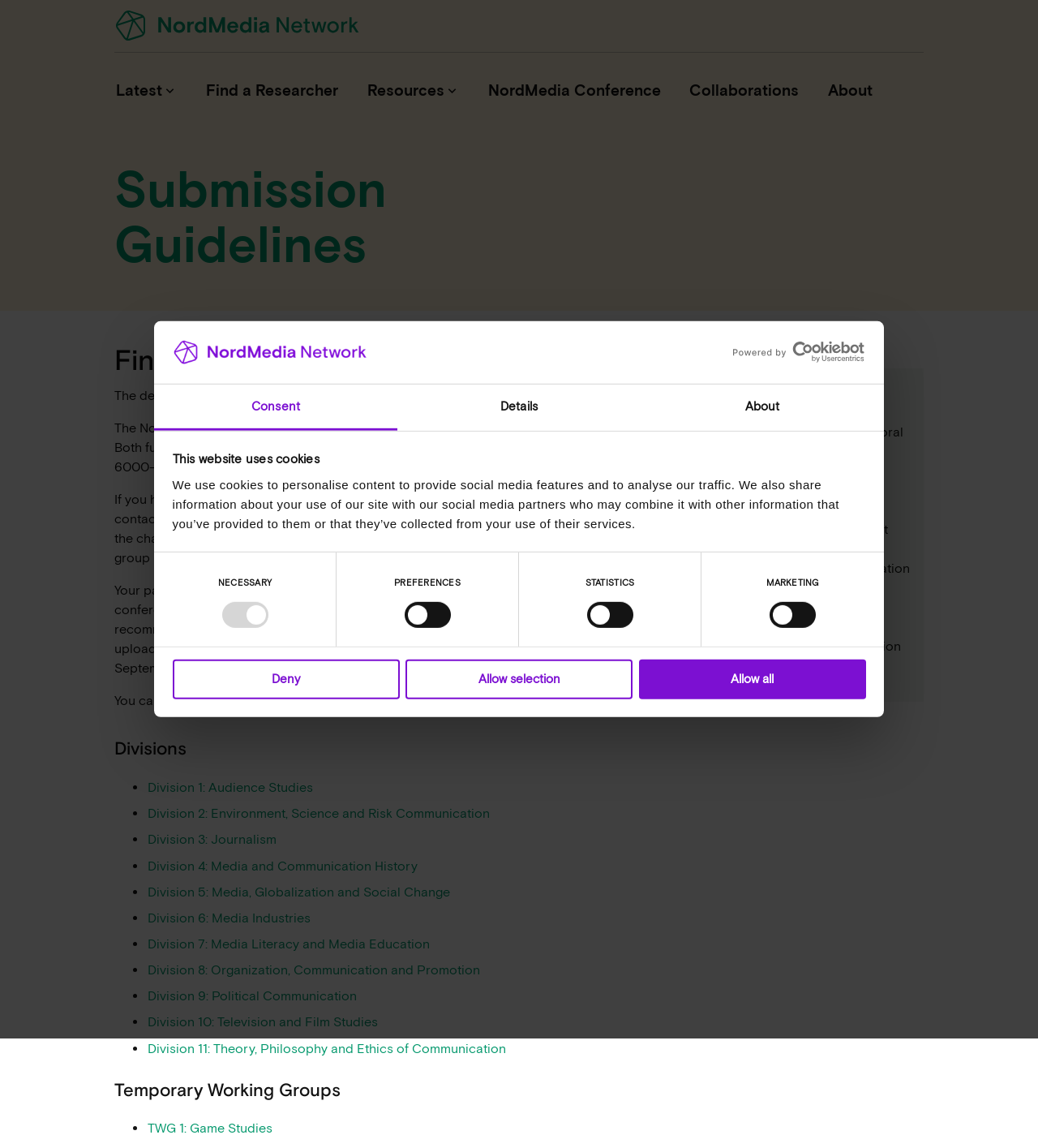Find the bounding box coordinates of the element you need to click on to perform this action: 'Click on the 'Division 1: Audience Studies' link'. The coordinates should be represented by four float values between 0 and 1, in the format [left, top, right, bottom].

[0.141, 0.678, 0.302, 0.693]